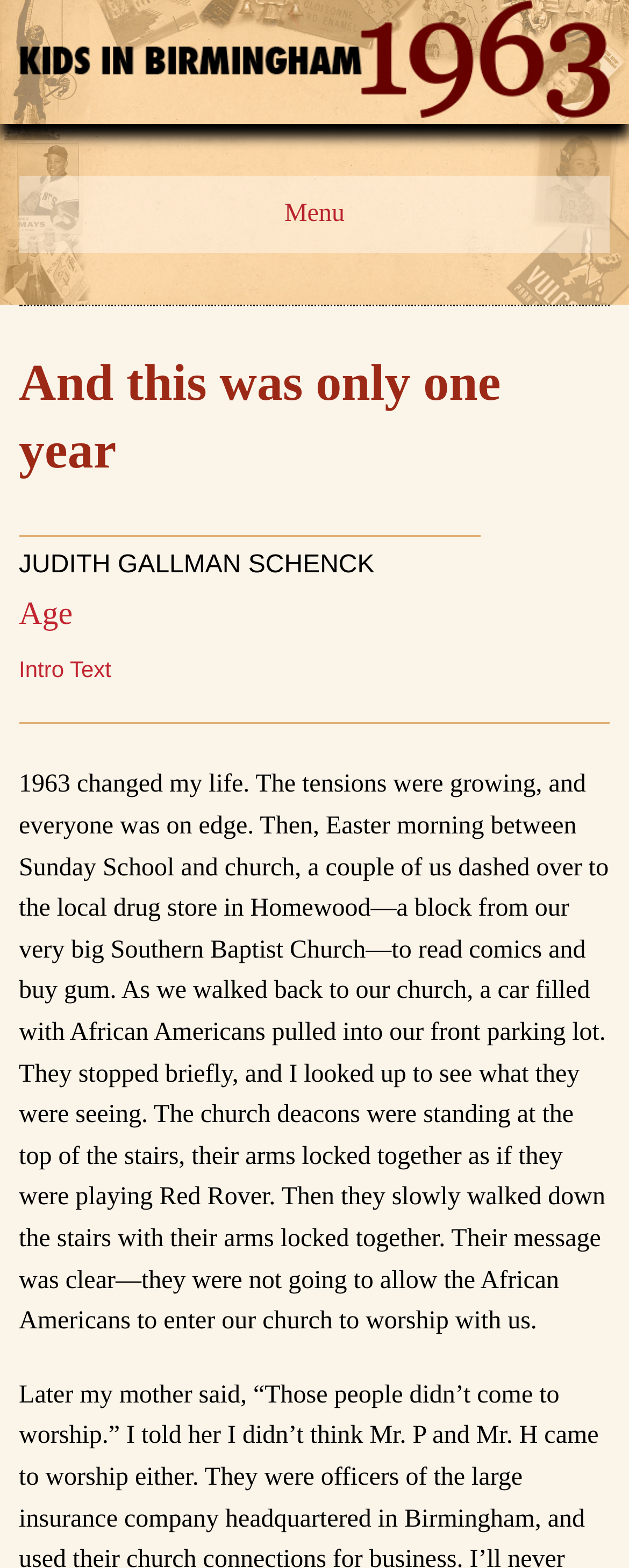Who is the author of the article?
Kindly answer the question with as much detail as you can.

The author's name is mentioned in the heading 'JUDITH GALLMAN SCHENCK' and also in the link with the same text, which suggests that it is the author's name.